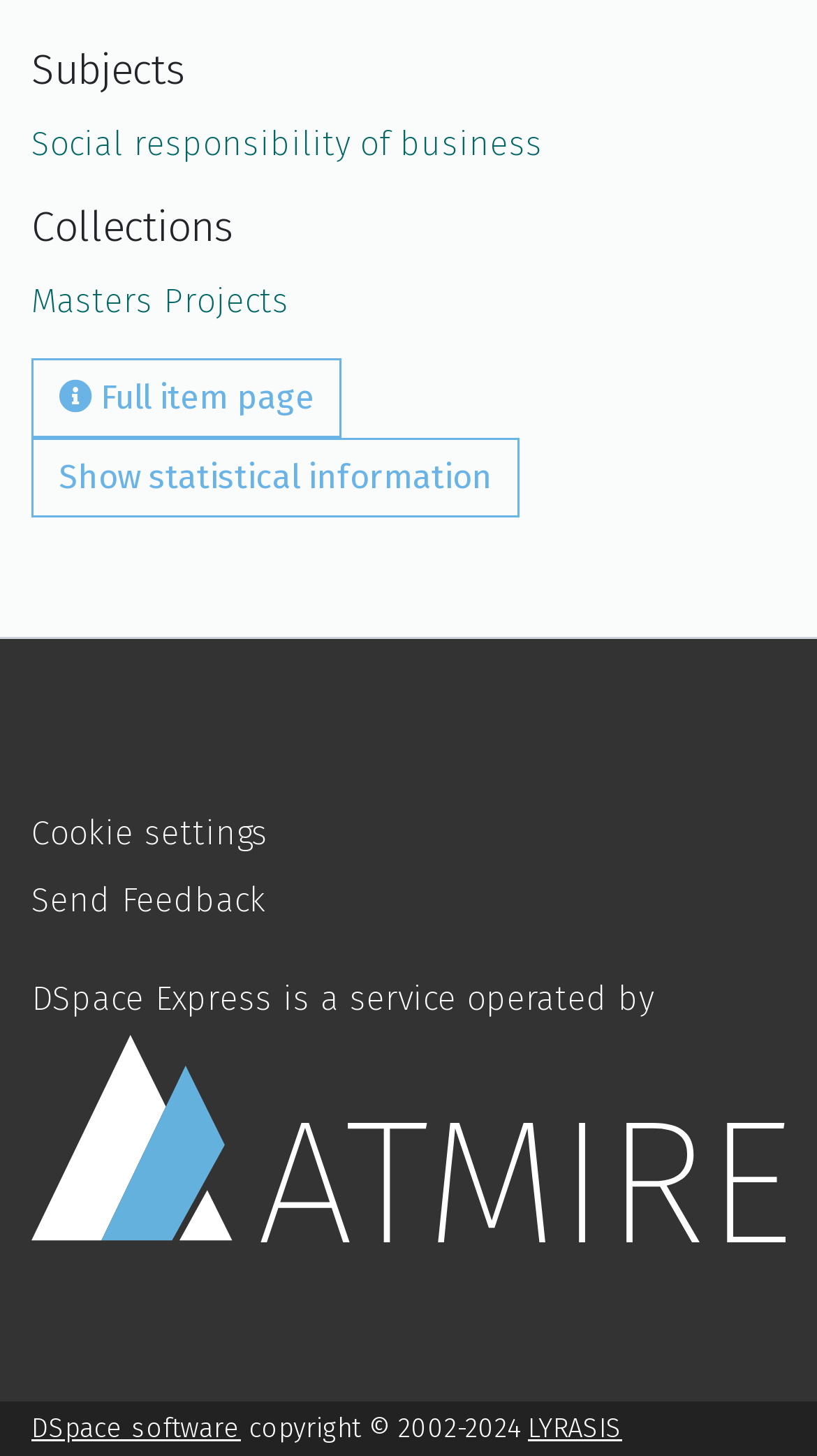Please reply to the following question with a single word or a short phrase:
How many buttons are above the 'Cookie settings' link?

2